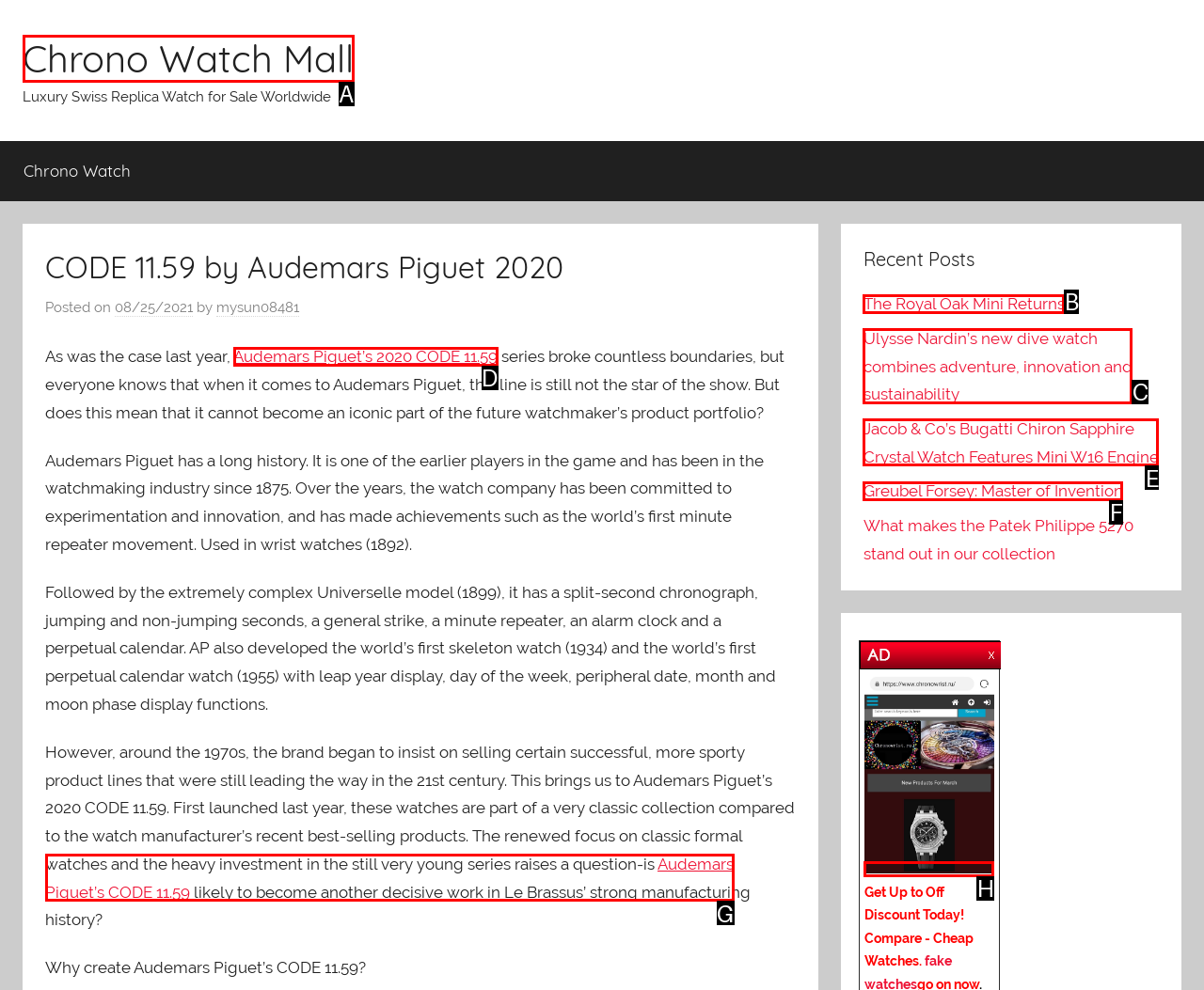Determine the option that best fits the description: Audemars Piguet’s CODE 11.59
Reply with the letter of the correct option directly.

G